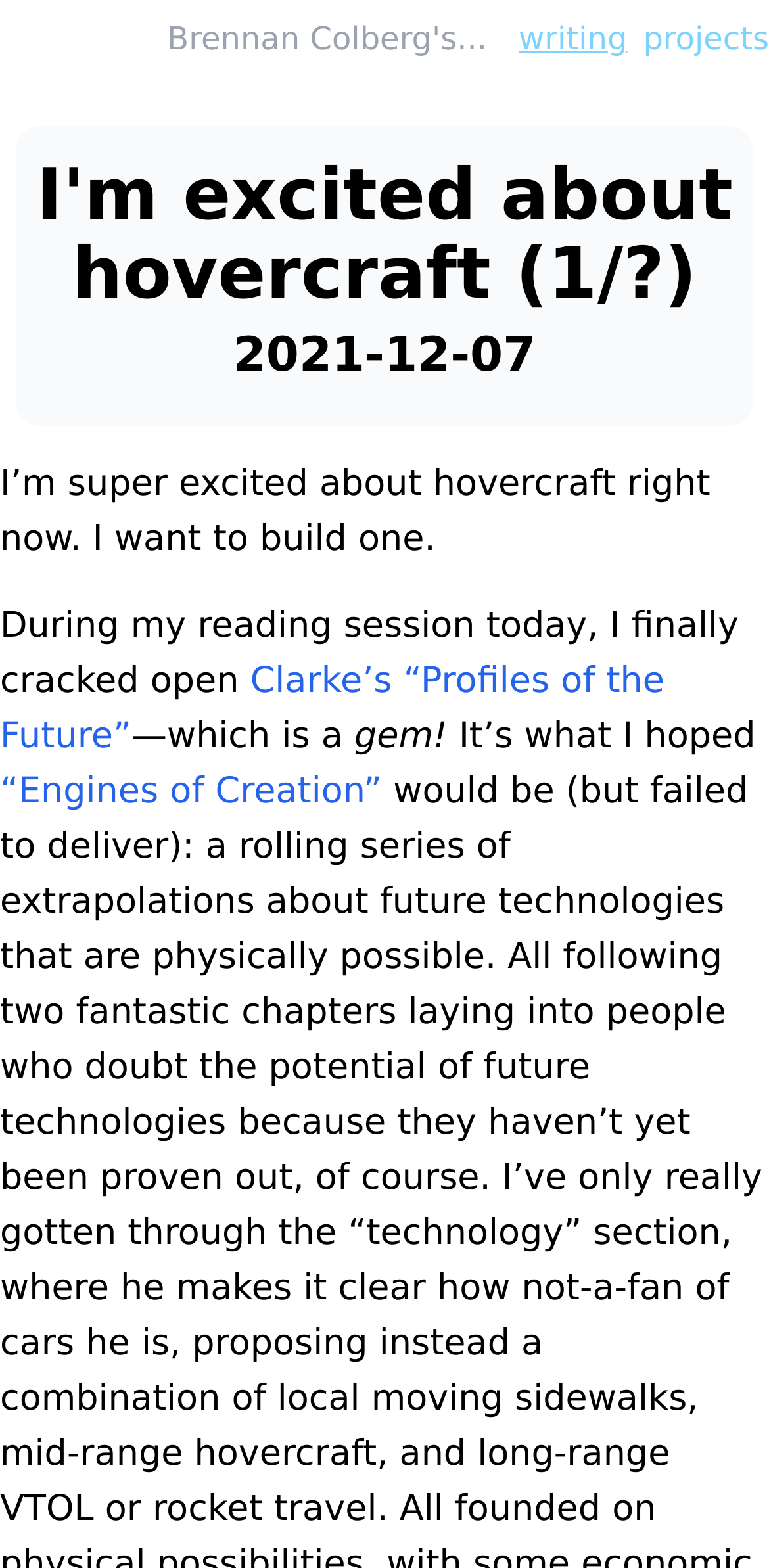Refer to the screenshot and give an in-depth answer to this question: What is the author excited about?

The author's excitement is obtained from the main heading 'I'm excited about hovercraft (1/?)' and the text 'I’m super excited about hovercraft right now. I want to build one.' which clearly states the author's enthusiasm for hovercraft.